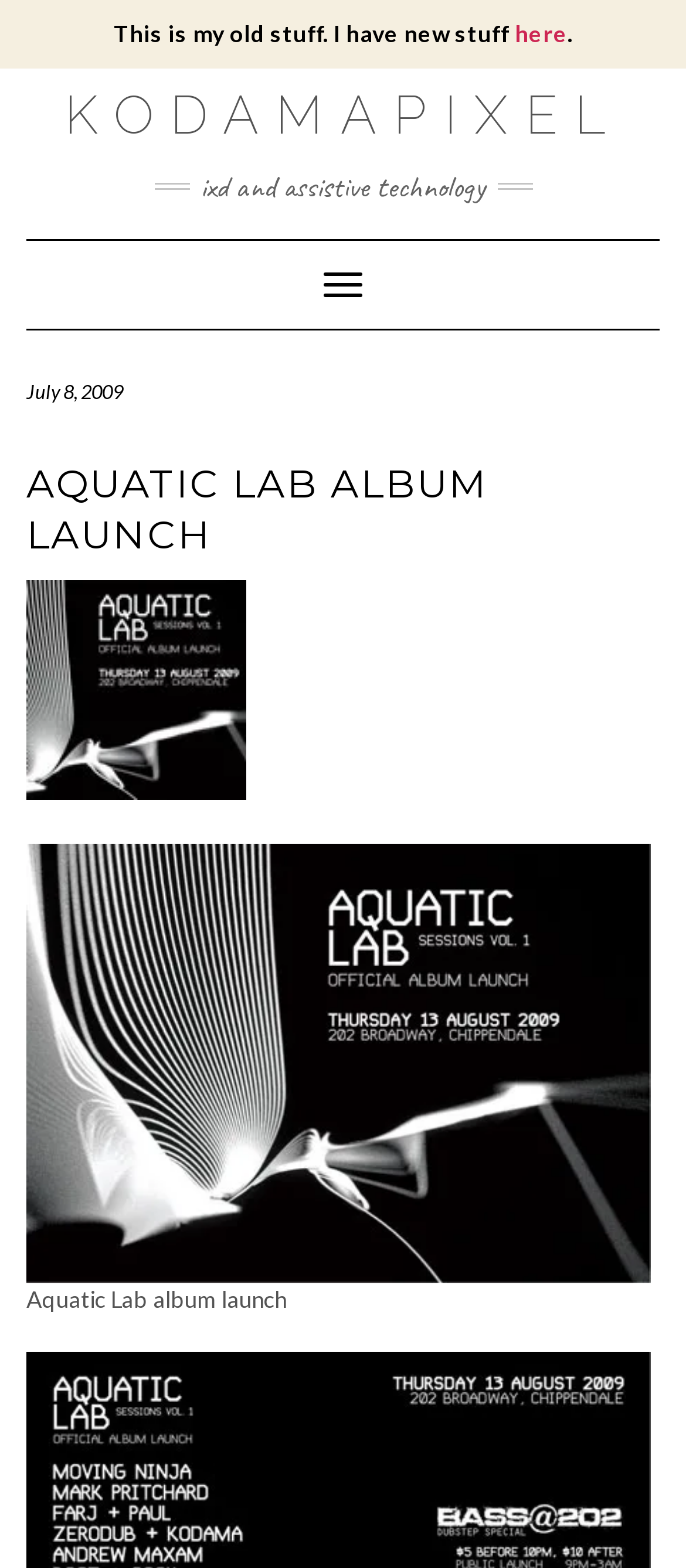What is the date of the album launch?
Refer to the image and give a detailed answer to the question.

The question can be answered by looking at the static text 'July 8, 2009' which is likely to be the date of the album launch.